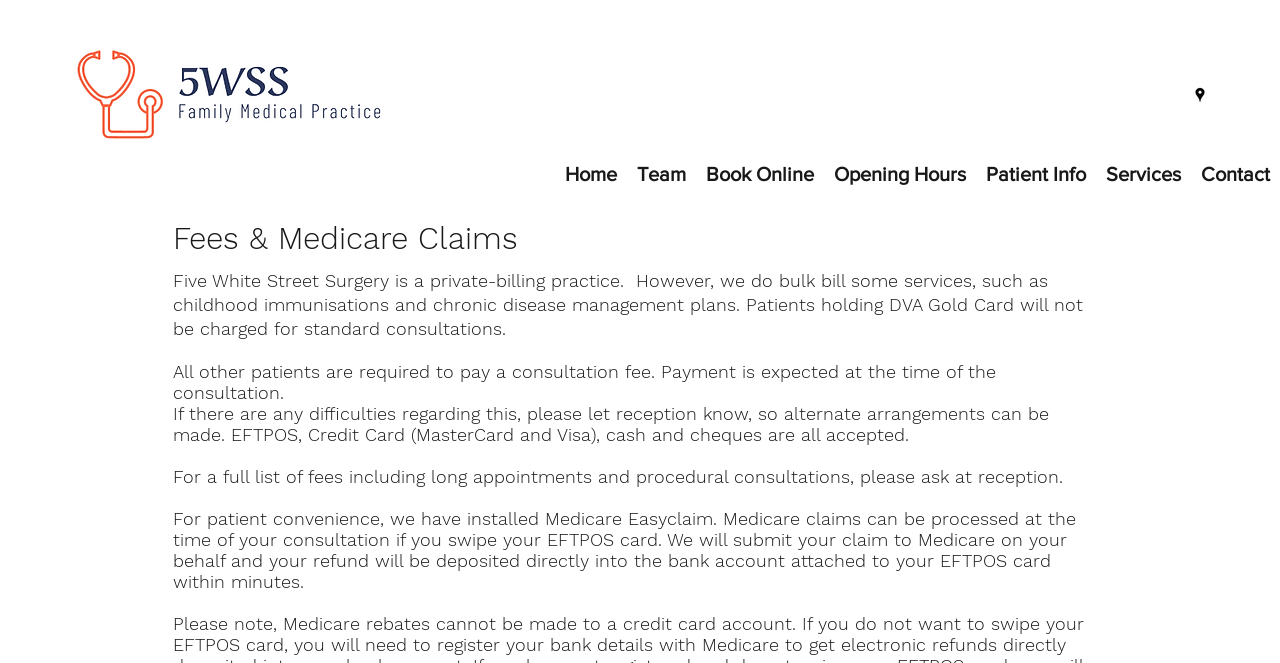Who will not be charged for standard consultations?
Ensure your answer is thorough and detailed.

According to the webpage, 'Patients holding DVA Gold Card will not be charged for standard consultations.' This information is found in the StaticText element with the description 'Five White Street Surgery is a private-billing practice. ...'.